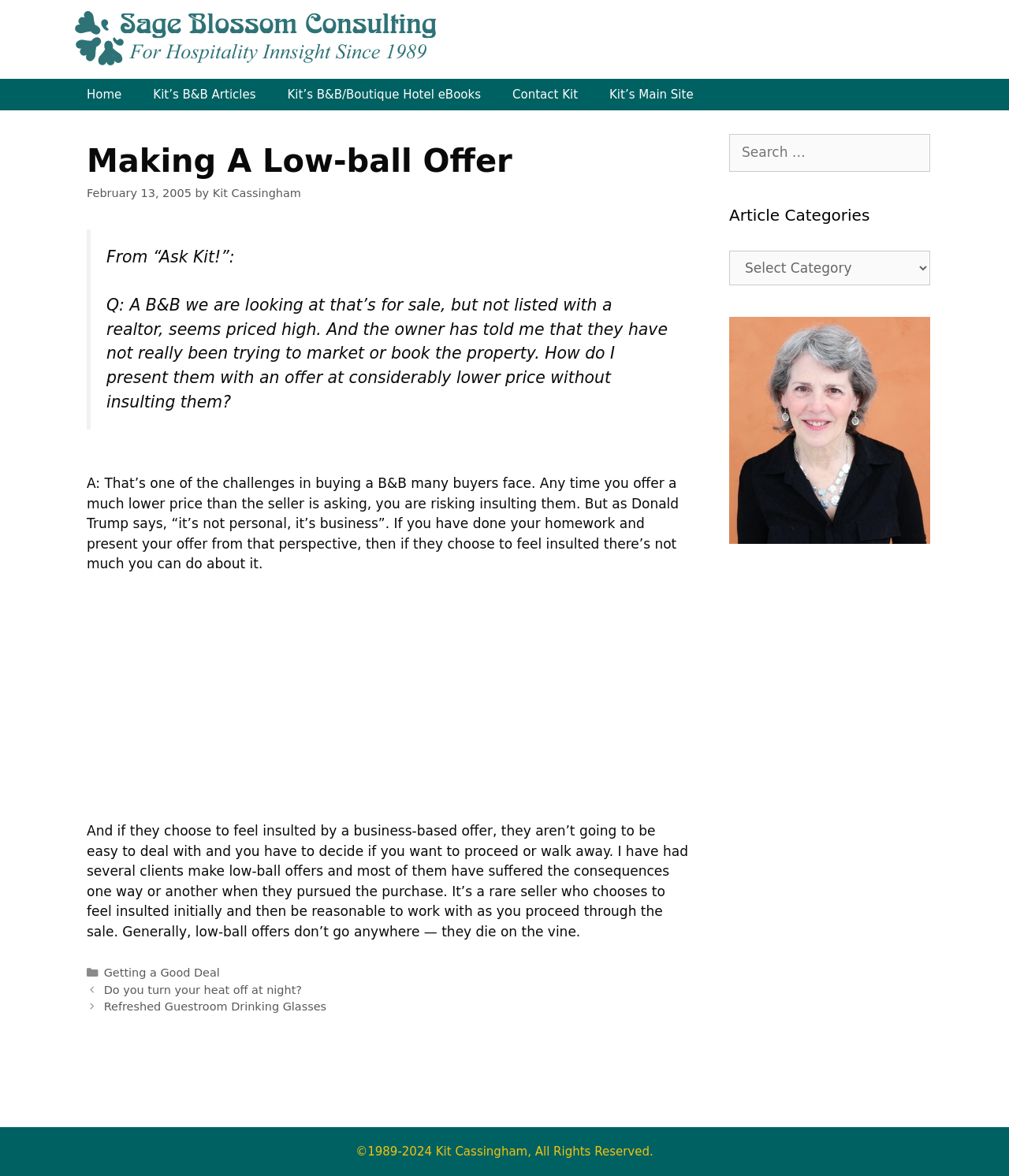Using the element description: "alt="The B&B Lady"", determine the bounding box coordinates for the specified UI element. The coordinates should be four float numbers between 0 and 1, [left, top, right, bottom].

[0.07, 0.026, 0.436, 0.04]